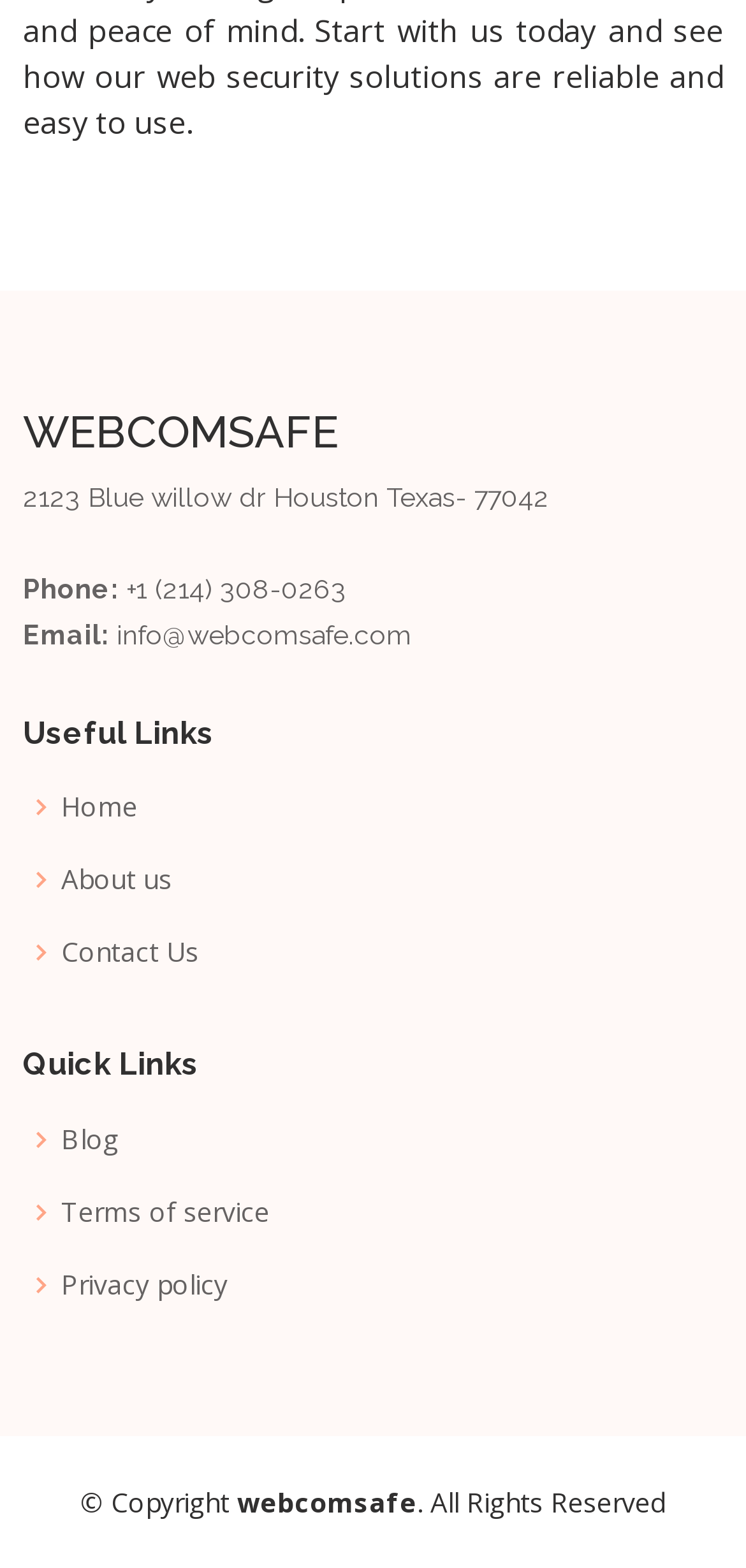Please give a concise answer to this question using a single word or phrase: 
What is the company's email address?

info@webcomsafe.com